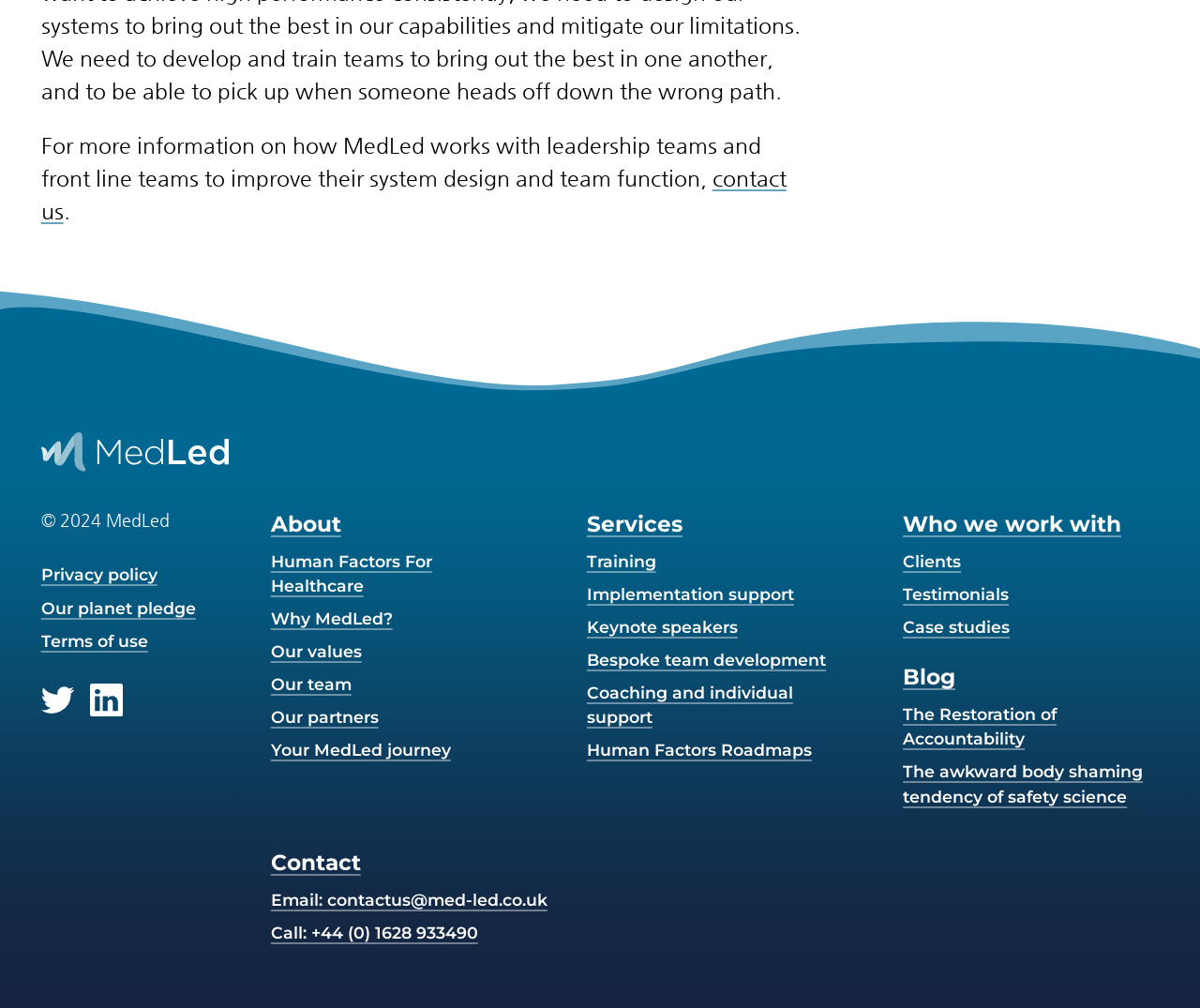Identify the bounding box for the element characterized by the following description: "Call: +44 (0) 1628 933490".

[0.226, 0.915, 0.398, 0.935]